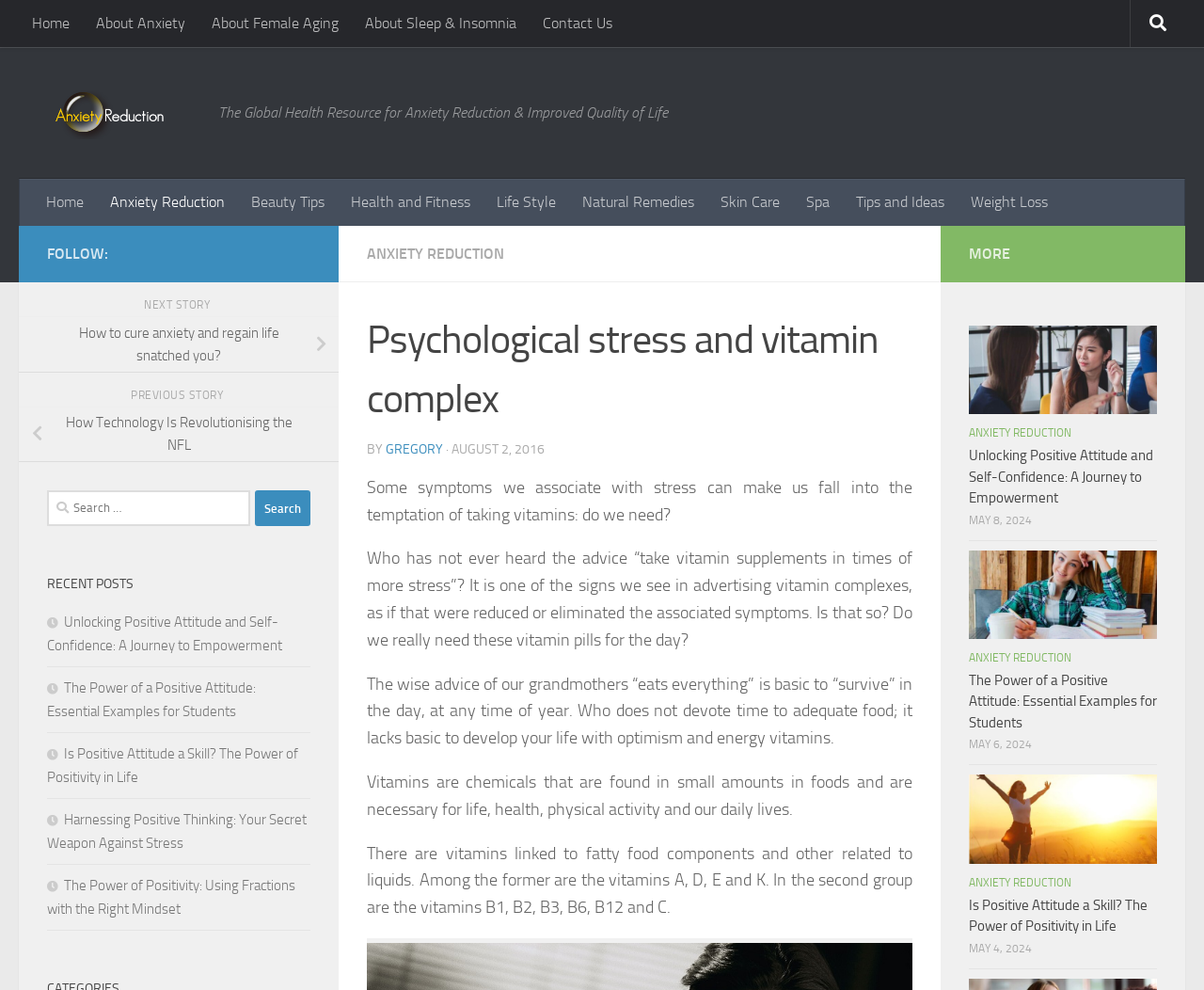Describe all the key features and sections of the webpage thoroughly.

This webpage is about anxiety reduction and improved quality of life. At the top, there is a navigation menu with links to "Home", "About Anxiety", "About Female Aging", "About Sleep & Insomnia", and "Contact Us". Next to the navigation menu, there is a button with a search icon. 

Below the navigation menu, there is a header section with a link to "Anxiety Reduction" and an image with the same title. The header section also contains a static text describing the global health resource for anxiety reduction and improved quality of life.

Following the header section, there is a section with links to various categories, including "Home", "Anxiety Reduction", "Beauty Tips", "Health and Fitness", "Life Style", "Natural Remedies", "Skin Care", "Spa", "Tips and Ideas", and "Weight Loss".

The main content of the webpage is an article titled "Psychological stress and vitamin complex". The article discusses the relationship between stress and vitamins, and whether taking vitamin supplements is necessary. The article is divided into several paragraphs, each discussing a different aspect of the topic.

To the right of the article, there is a section with links to related stories, including "How to cure anxiety and regain life snatched you?" and "How Technology Is Revolutionising the NFL". Below this section, there is a search box with a button to search for specific topics.

Further down the page, there is a section titled "RECENT POSTS" with links to several articles related to positive attitude and self-confidence. Each article has a title, a brief description, and an image. The articles are listed in a vertical column, with the most recent article at the top.

At the bottom of the page, there is a section with more links to related articles, including "How do you develop positive attitude and self-confidence", "What is a positive attitude in student life", "Is having a positive attitude a skill", and others. Each link has an image and a brief description.